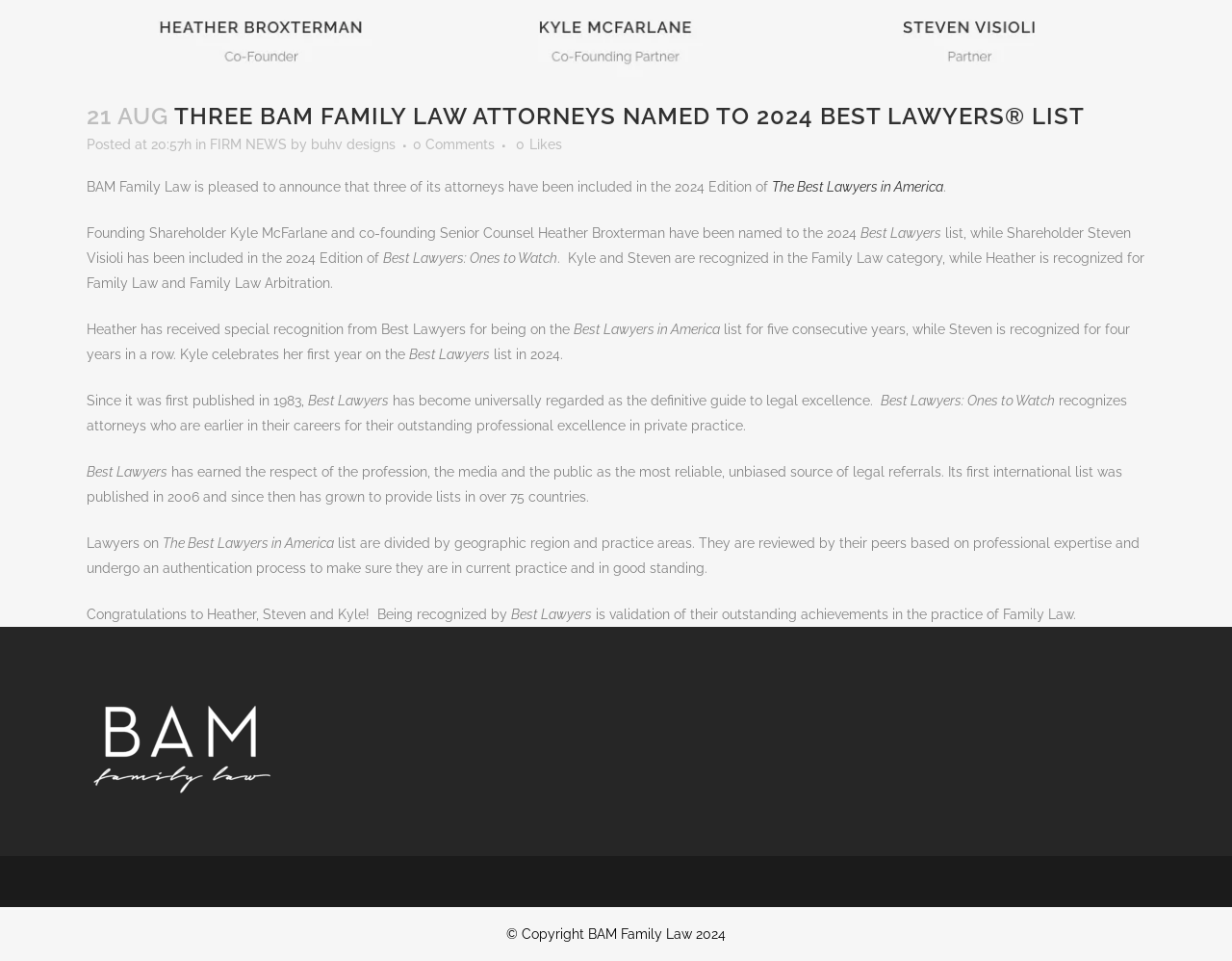Provide the bounding box coordinates of the HTML element this sentence describes: "0 Likes".

[0.419, 0.144, 0.456, 0.158]